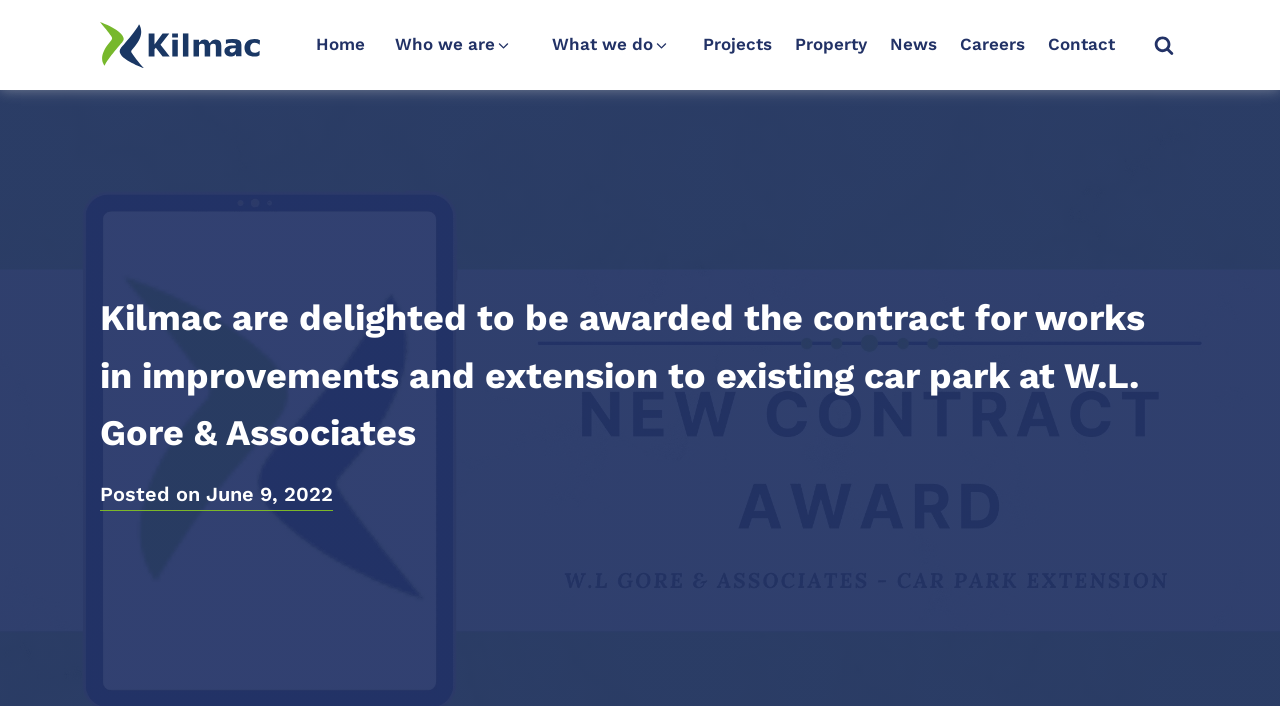Explain the webpage in detail.

The webpage appears to be a news article or a project announcement page. At the top left corner, there is a Kilmac logo, which is a clickable link. Next to the logo, there is a navigation menu with links to "Home", "Who we are", "What we do", "Projects", "Property", "News", "Careers", and "Contact". The navigation menu is horizontally aligned and spans across the top of the page.

Below the navigation menu, there is a prominent heading that announces that Kilmac has been awarded a contract for works in improvements and extension to an existing car park at W.L. Gore & Associates. This heading is centered and takes up most of the width of the page.

Underneath the heading, there is a brief description or metadata about the article, which includes the text "Posted on" followed by the date "June 9, 2022". This text is positioned near the top left corner of the page, below the heading.

There are no images on the page apart from the Kilmac logo. However, there are several SVG icons used throughout the navigation menu, including an "angle-down" icon for the dropdown menus and a "search" icon for the search button. The search button is located at the top right corner of the page.